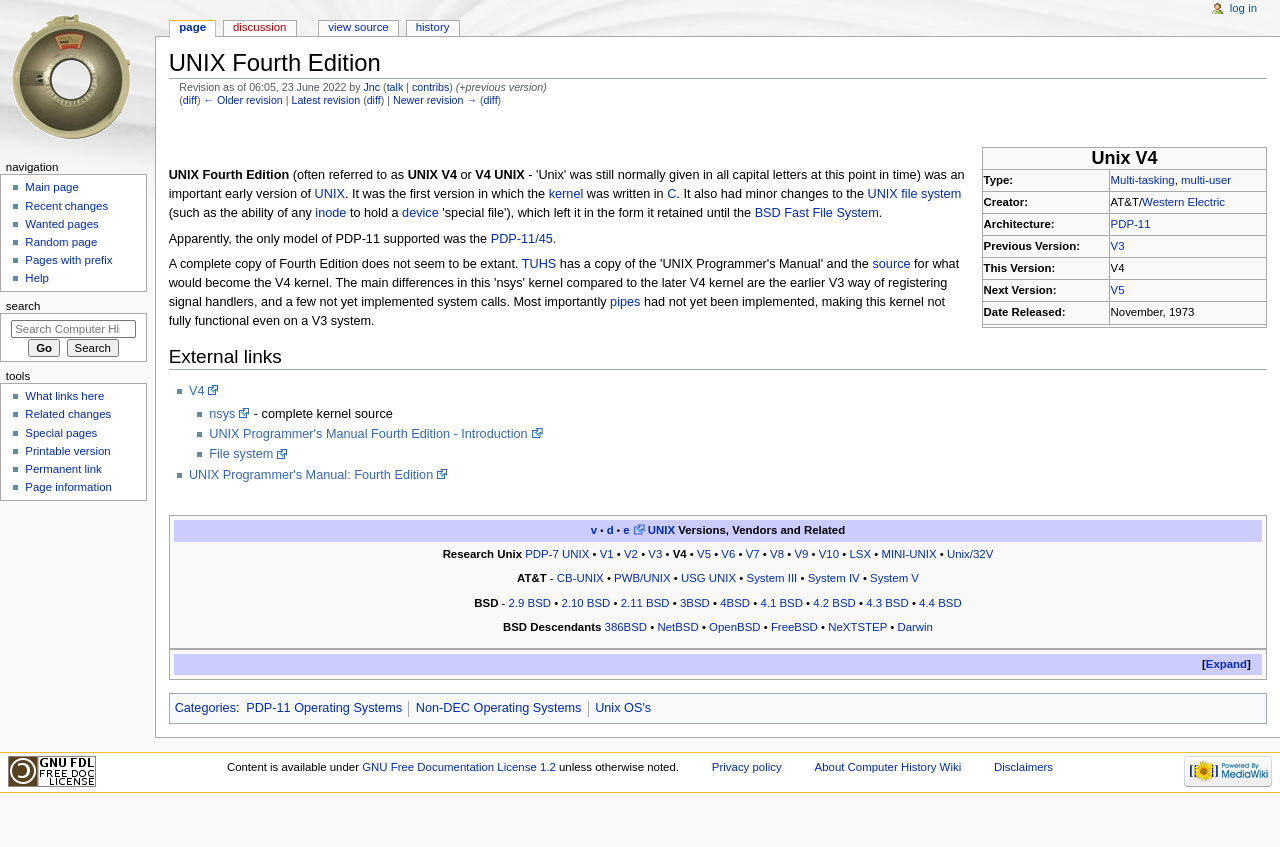What is the name of the UNIX edition described on this page?
Can you offer a detailed and complete answer to this question?

The webpage has a heading 'UNIX Fourth Edition' at the top, and the text 'UNIX Fourth Edition' is repeated several times throughout the page, indicating that this is the main topic of the page.